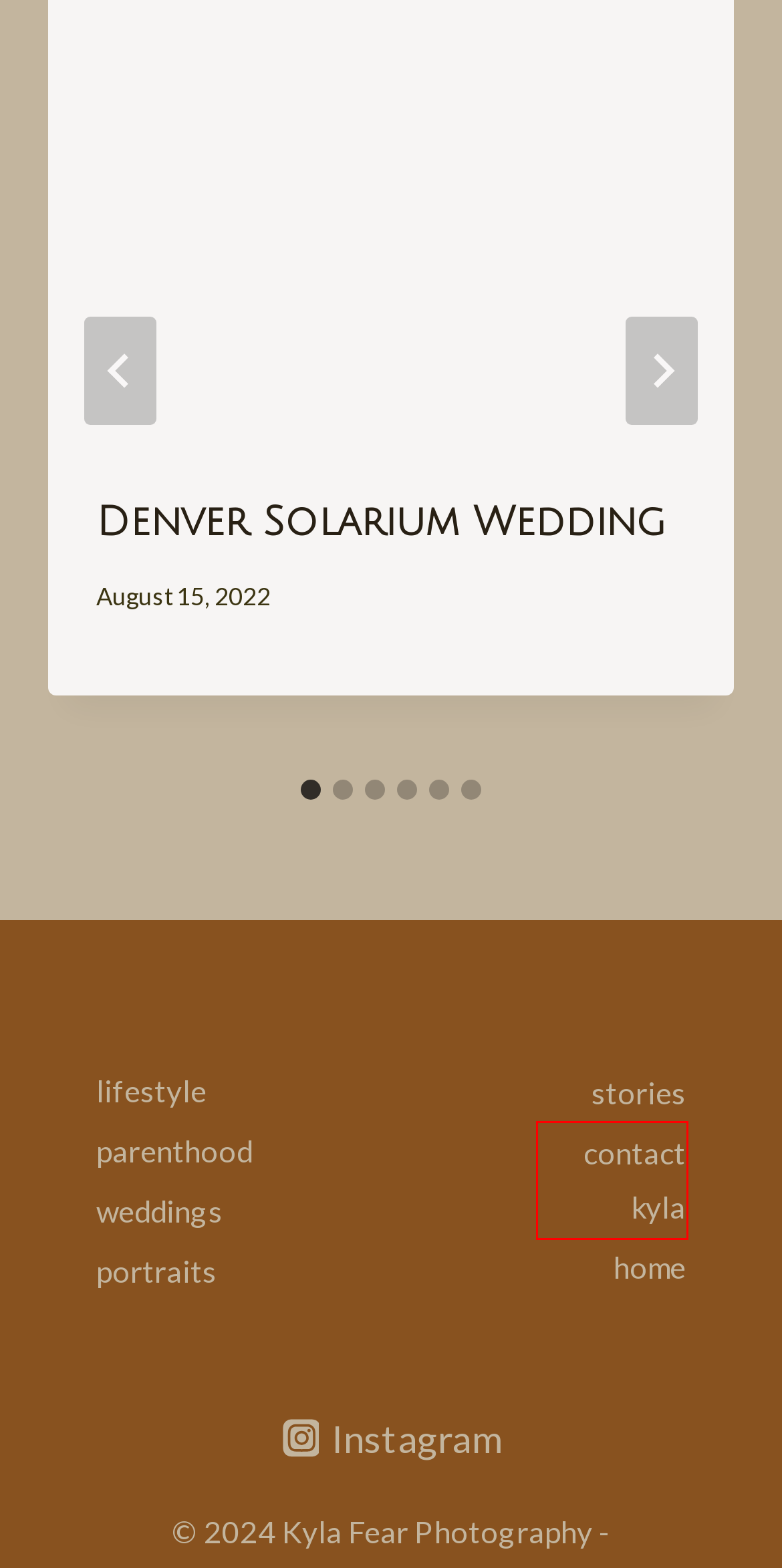Examine the screenshot of the webpage, which includes a red bounding box around an element. Choose the best matching webpage description for the page that will be displayed after clicking the element inside the red bounding box. Here are the candidates:
A. contact kyla - Kyla Fear Photography - Documentary Photographer
B. Portraits Archives - Kyla Fear Photography - Documentary Photographer
C. Denver lifestyle maternity & newborn photographer
D. Denver Portrait + Boudoir Photography - Kyla Fear Photography - Documentary Photographer
E. Denver Documentary + Lifestyle Family Photography - Kyla Fear Photography - Documentary Photographer
F. Denver documentary wedding photographer
G. denver documentary photographer
H. Blog - Kyla Fear Photography - Documentary Photographer

A